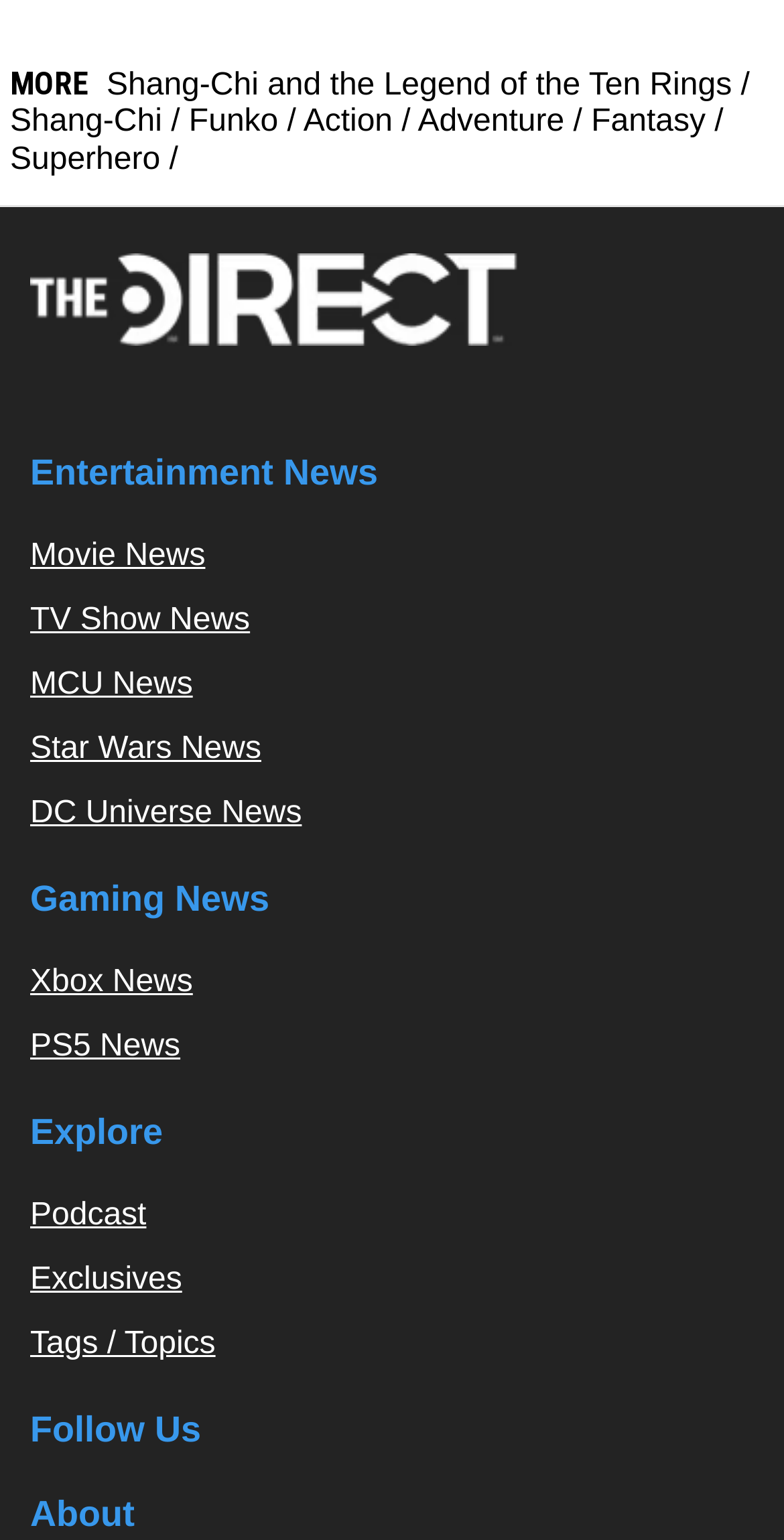Respond to the following query with just one word or a short phrase: 
How many categories are there under Entertainment News?

5